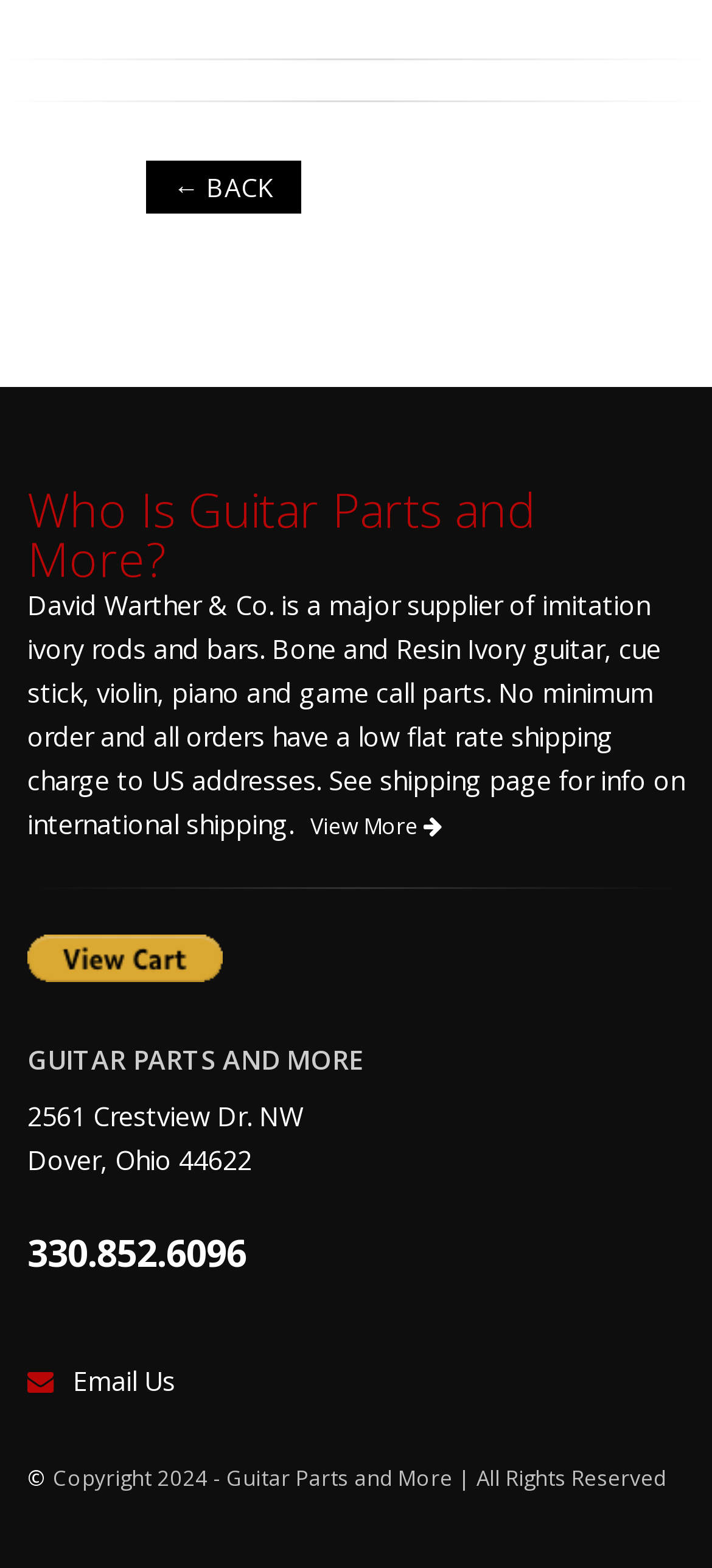Using the image as a reference, answer the following question in as much detail as possible:
What is the phone number?

The phone number can be found in the StaticText element that displays the contact information, which is '330.852.6096'.